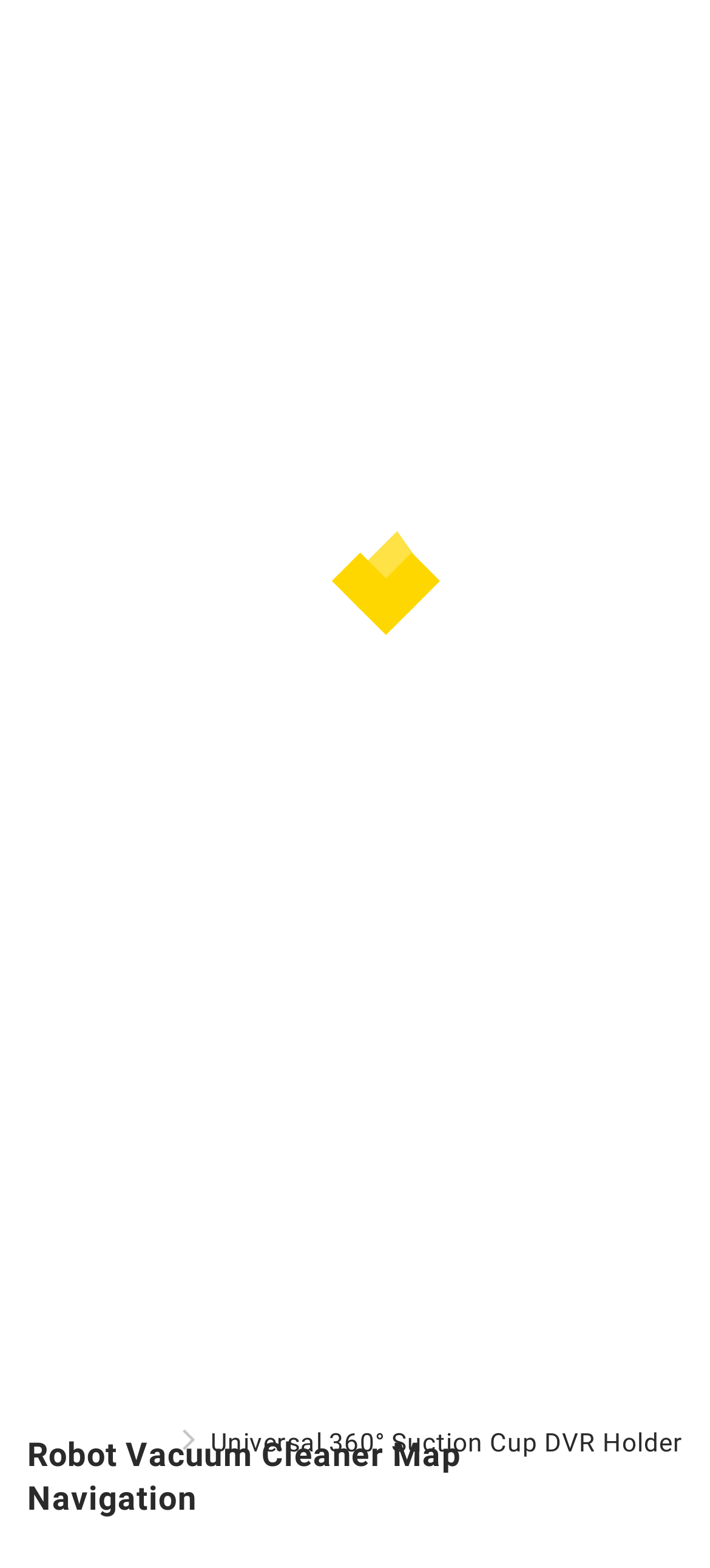Determine the bounding box for the UI element described here: "title="LIECTROUX-C30B-Robot-Vacuum-Cleaner-Map-Navigation-WiFi-App-4000Pa-Suction-Smart-Memory-Electric-WaterTank-Wet-1"".

[0.038, 0.743, 0.269, 0.847]